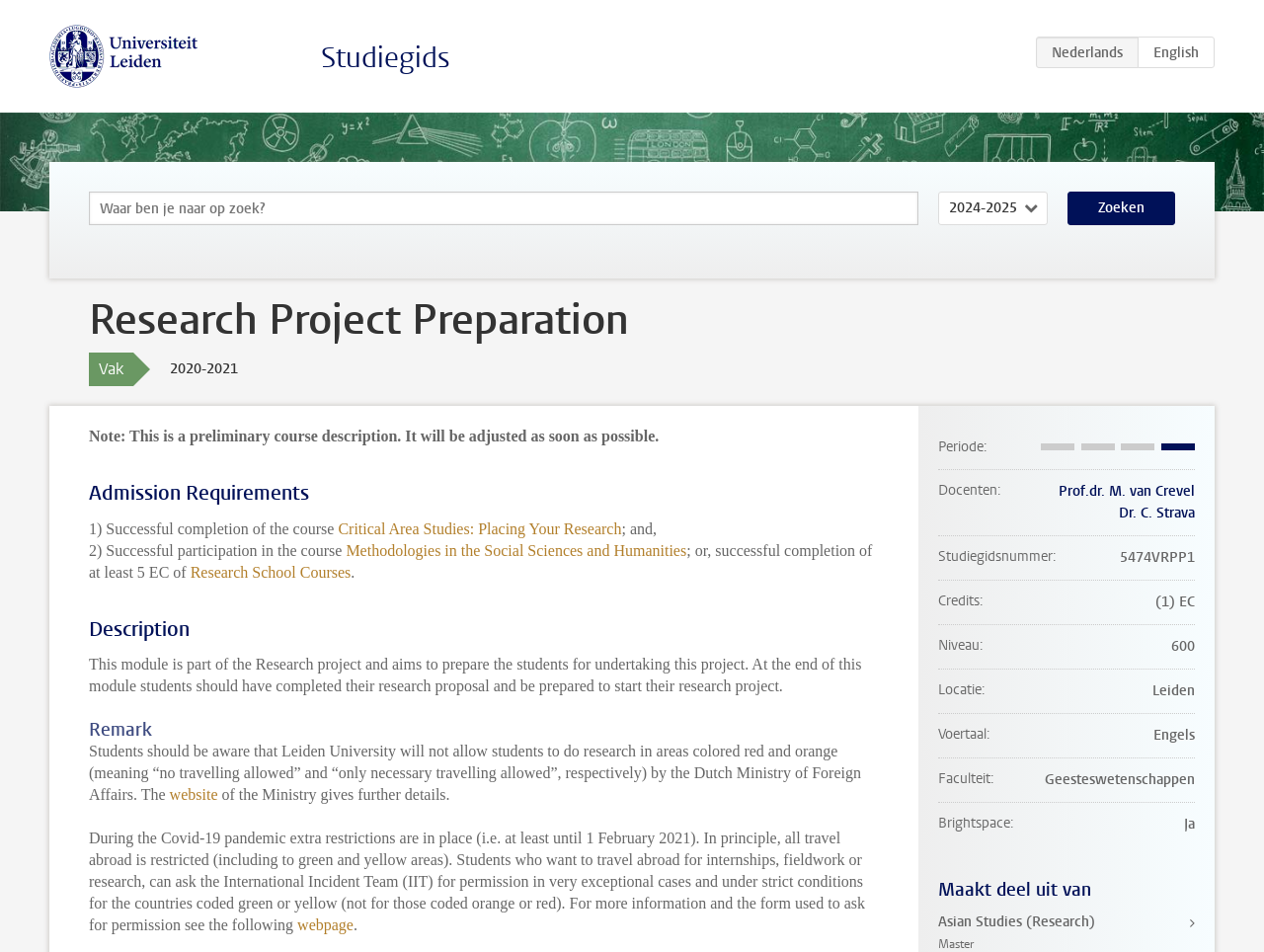Can you determine the bounding box coordinates of the area that needs to be clicked to fulfill the following instruction: "Click on Zoeken button"?

[0.845, 0.201, 0.93, 0.237]